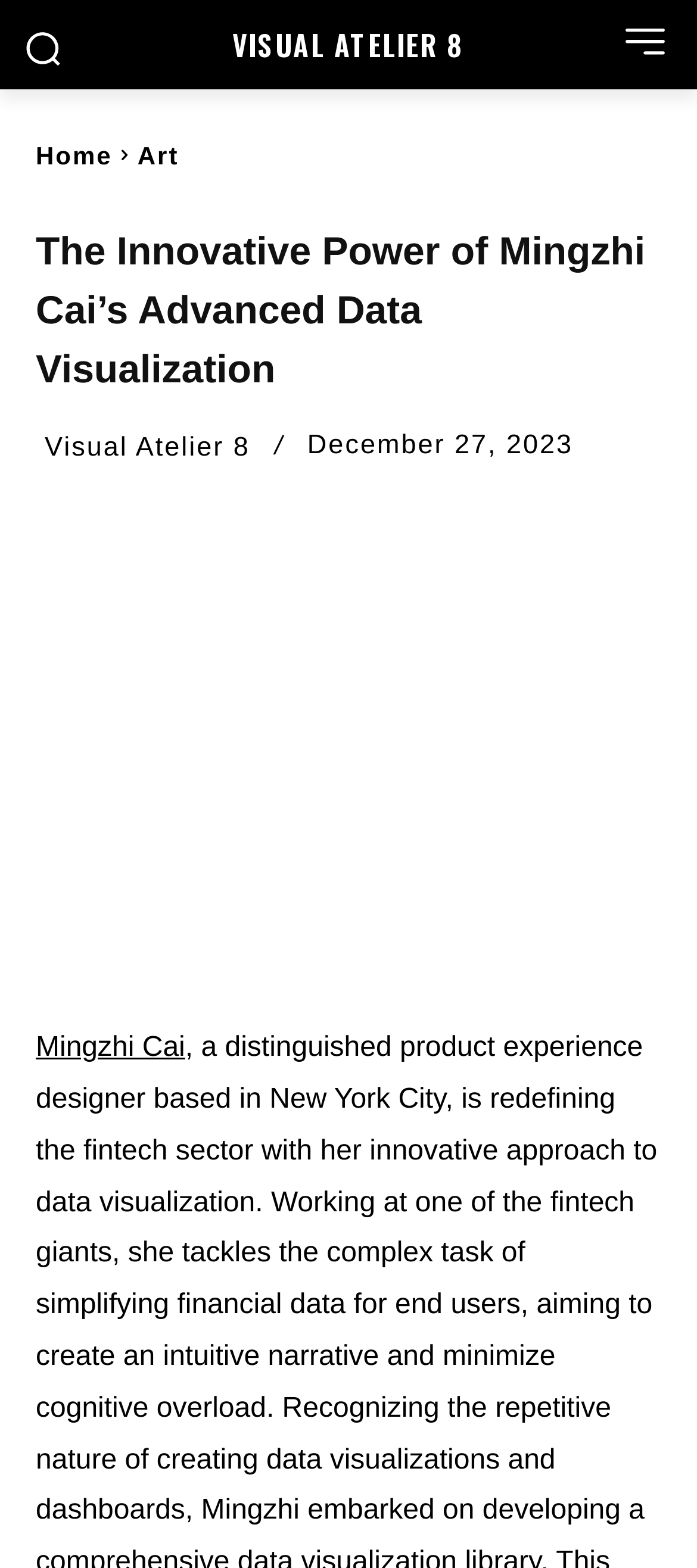Locate the bounding box coordinates of the area you need to click to fulfill this instruction: 'Visit Mingzhi Cai's page'. The coordinates must be in the form of four float numbers ranging from 0 to 1: [left, top, right, bottom].

[0.051, 0.659, 0.266, 0.678]